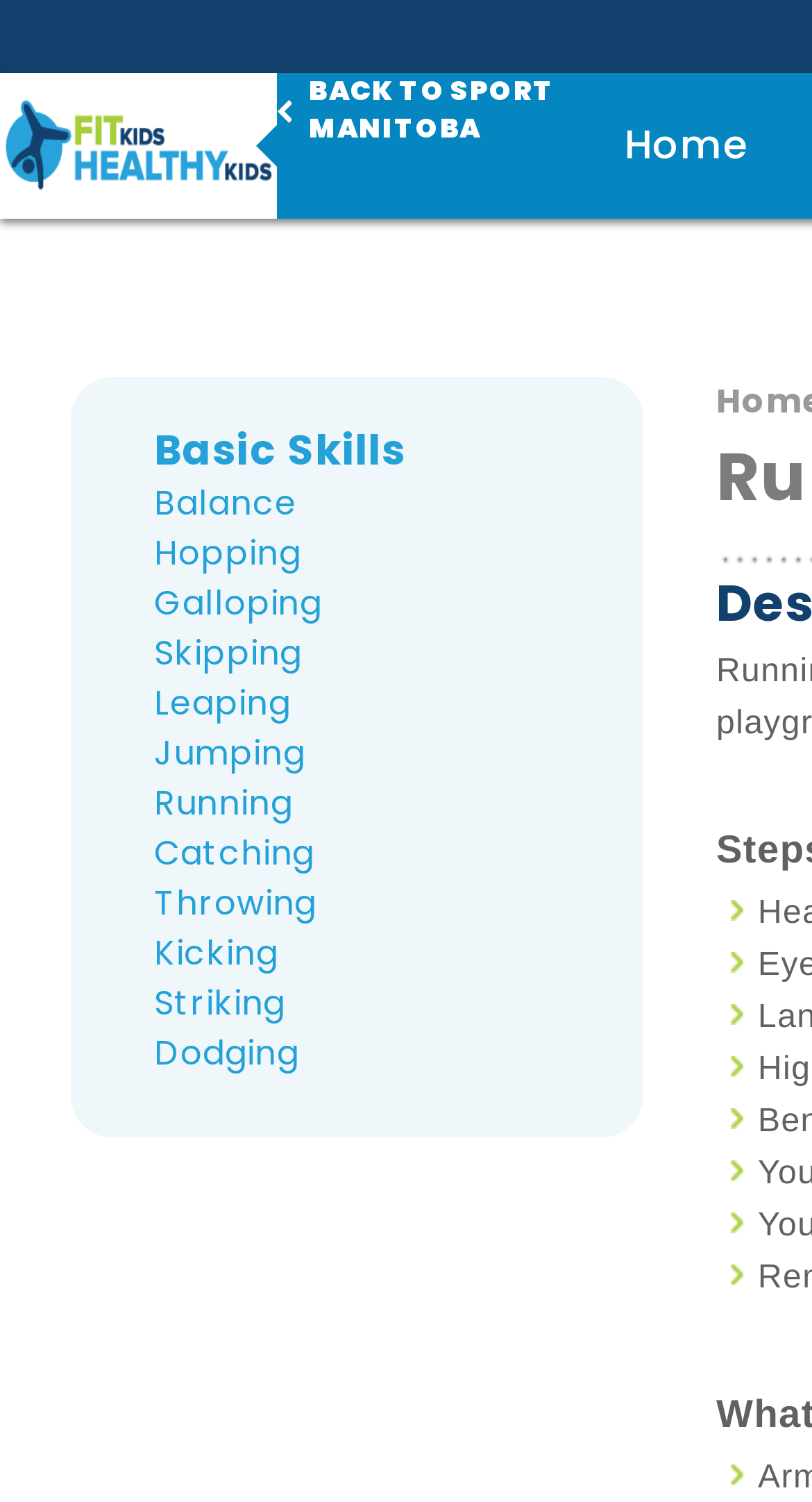Please locate the bounding box coordinates of the element that should be clicked to achieve the given instruction: "Click on the 'BACK TO SPORT MANITOBA' link".

[0.34, 0.049, 0.743, 0.098]